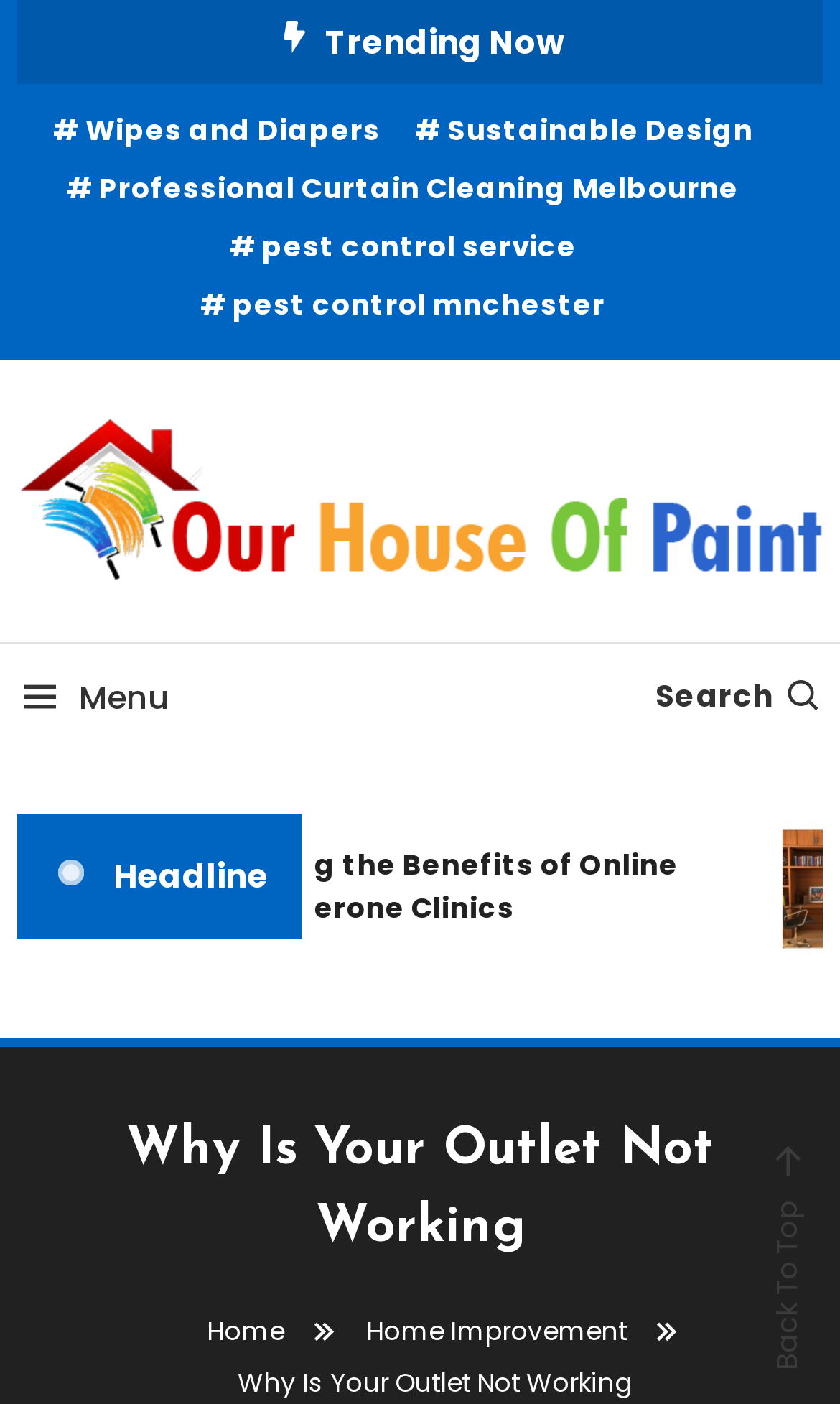Determine the bounding box coordinates for the clickable element required to fulfill the instruction: "Click on trending now". Provide the coordinates as four float numbers between 0 and 1, i.e., [left, top, right, bottom].

[0.387, 0.014, 0.672, 0.046]